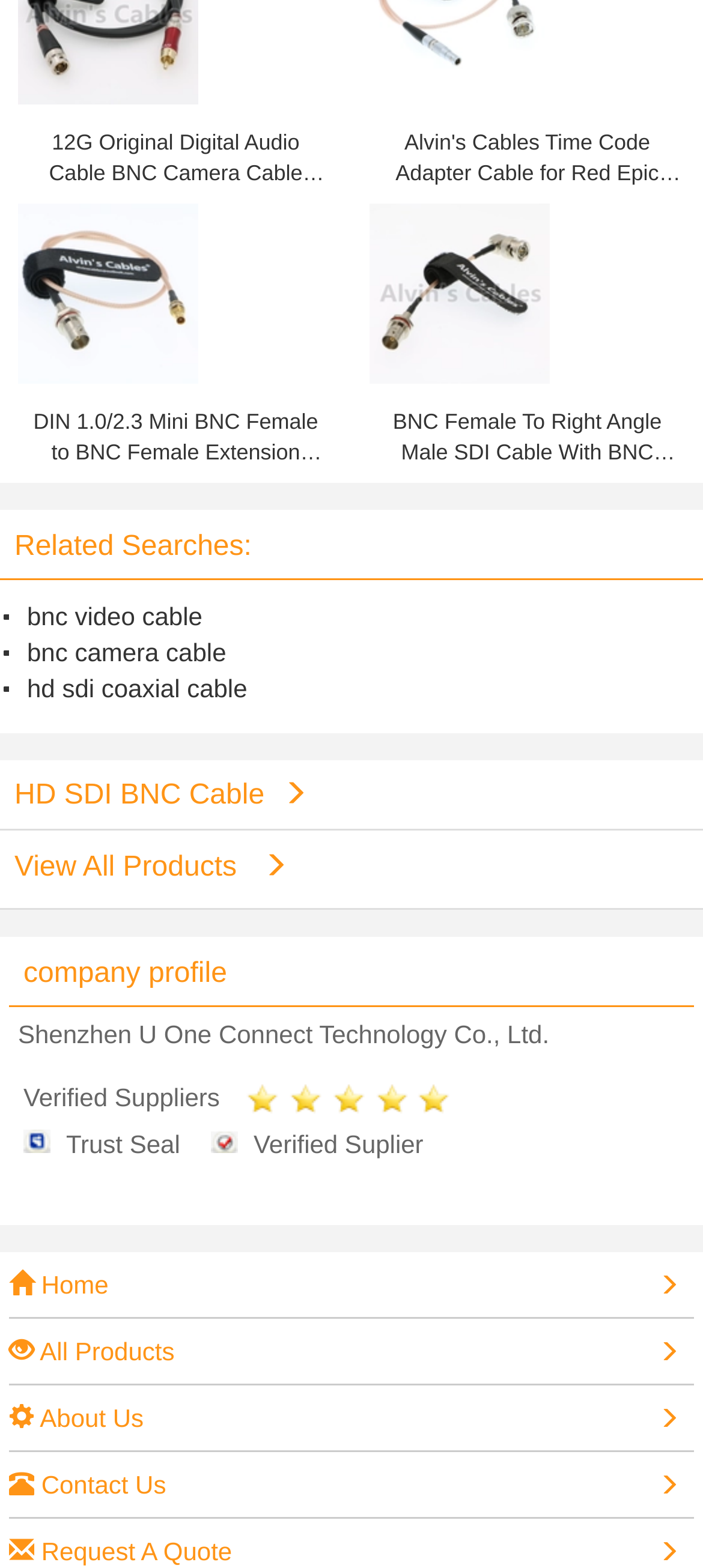Please identify the bounding box coordinates for the region that you need to click to follow this instruction: "View product details of 12G Original Digital Audio Cable BNC Camera Cable DAC Neutrik BNC To Phono".

[0.025, 0.076, 0.475, 0.118]